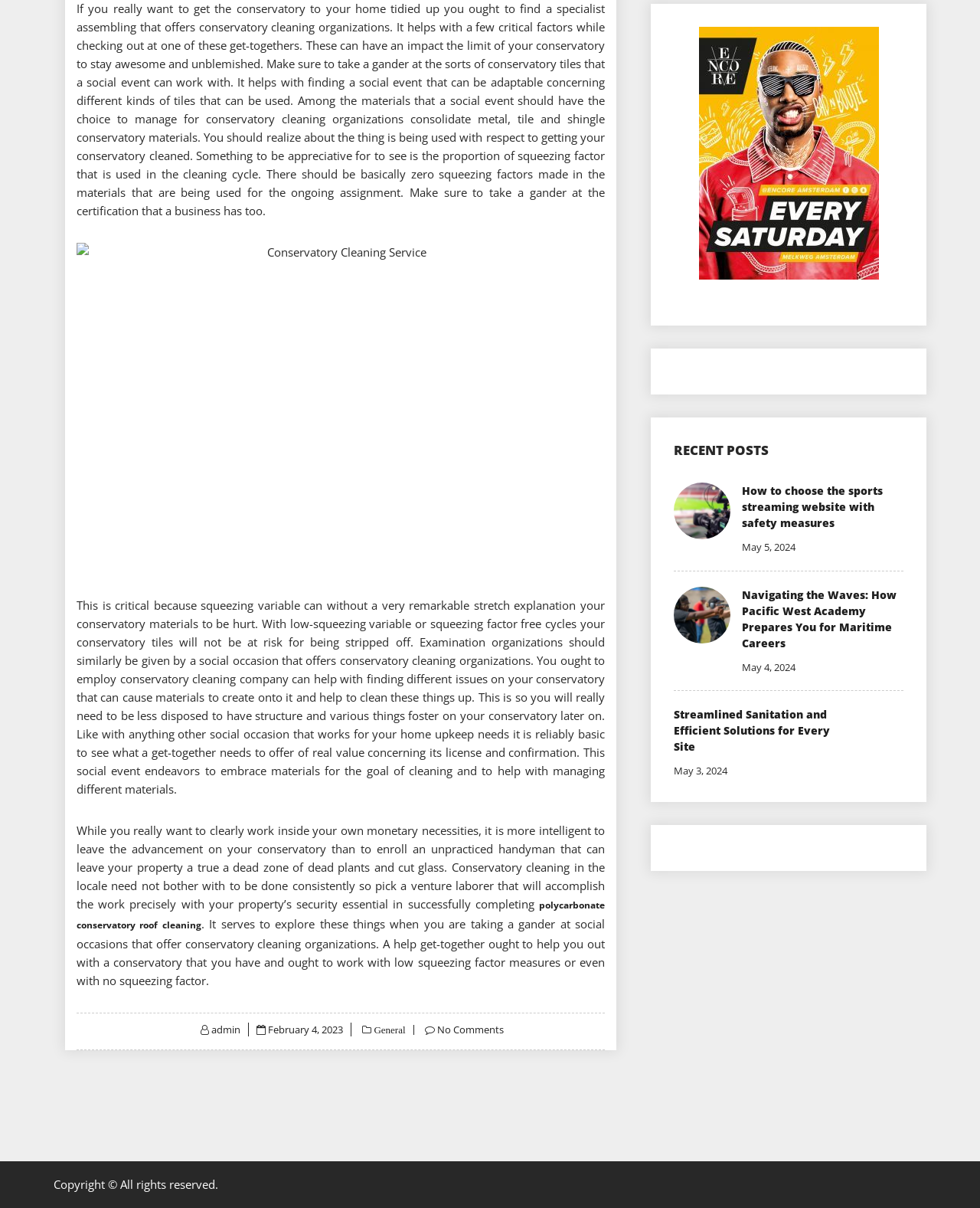Give the bounding box coordinates for this UI element: "No Comments". The coordinates should be four float numbers between 0 and 1, arranged as [left, top, right, bottom].

[0.446, 0.846, 0.514, 0.858]